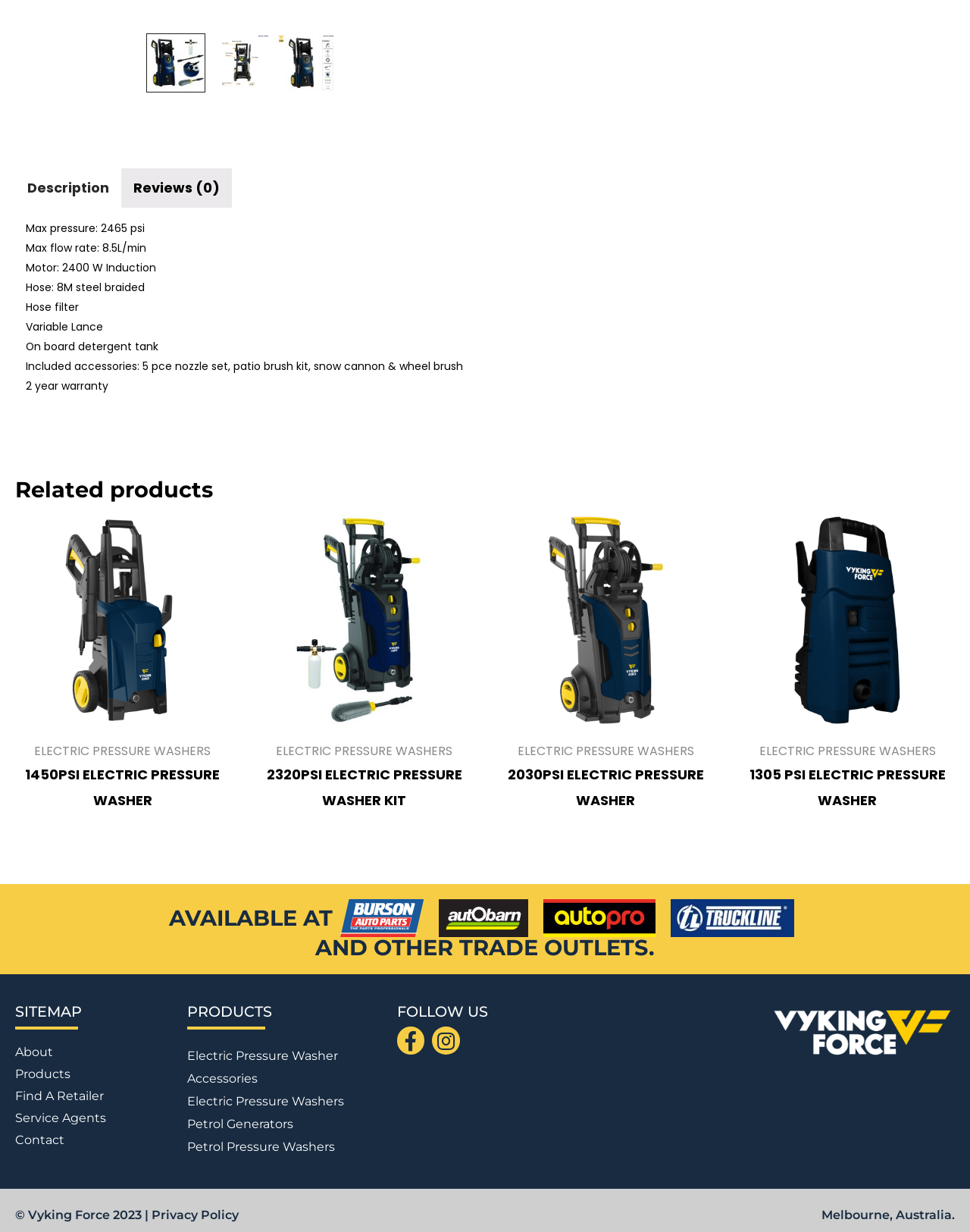Find the coordinates for the bounding box of the element with this description: "Service Agents".

[0.016, 0.902, 0.177, 0.914]